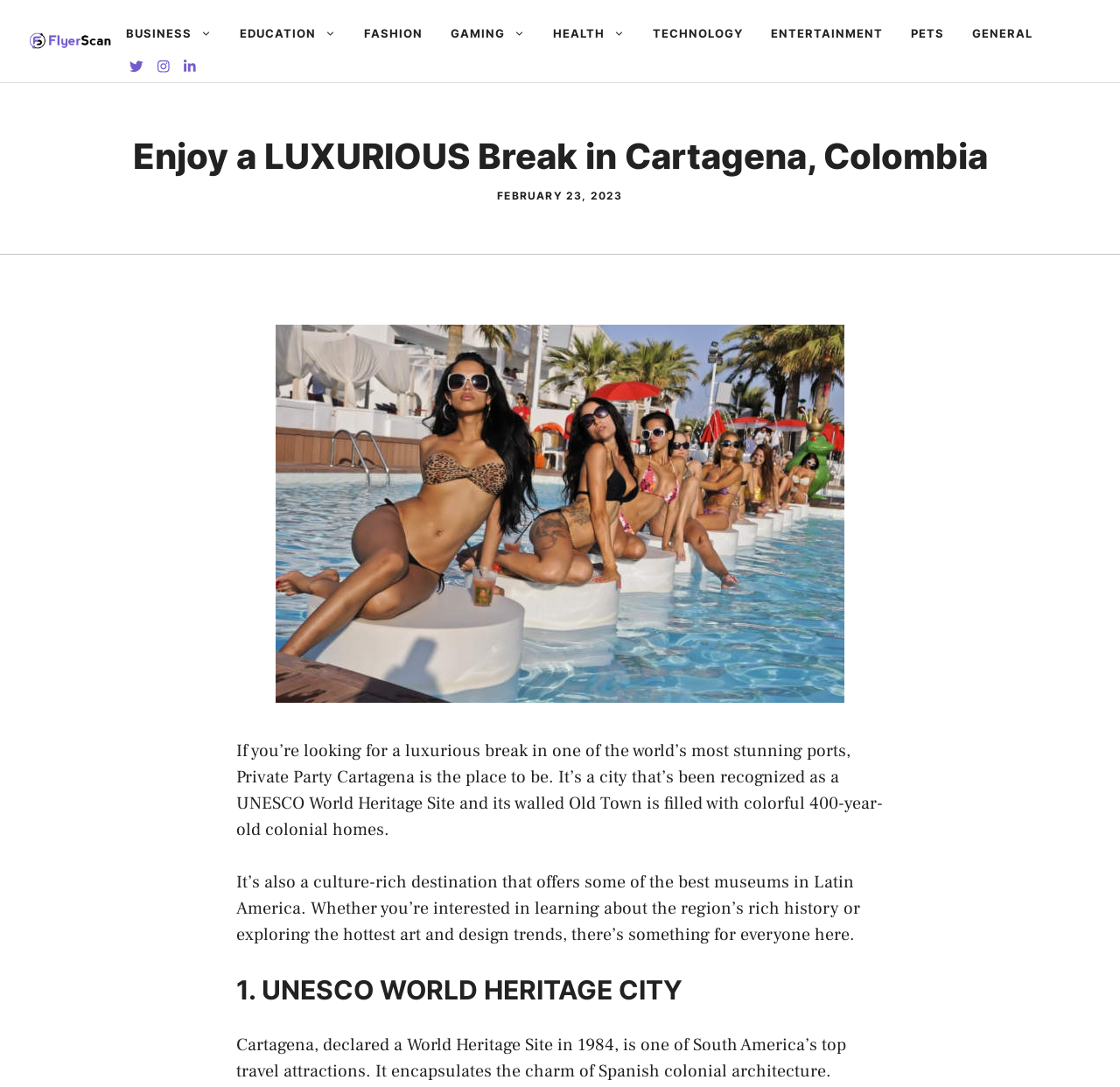Provide the bounding box coordinates, formatted as (top-left x, top-left y, bottom-right x, bottom-right y), with all values being floating point numbers between 0 and 1. Identify the bounding box of the UI element that matches the description: Notice of Privacy Policy

None